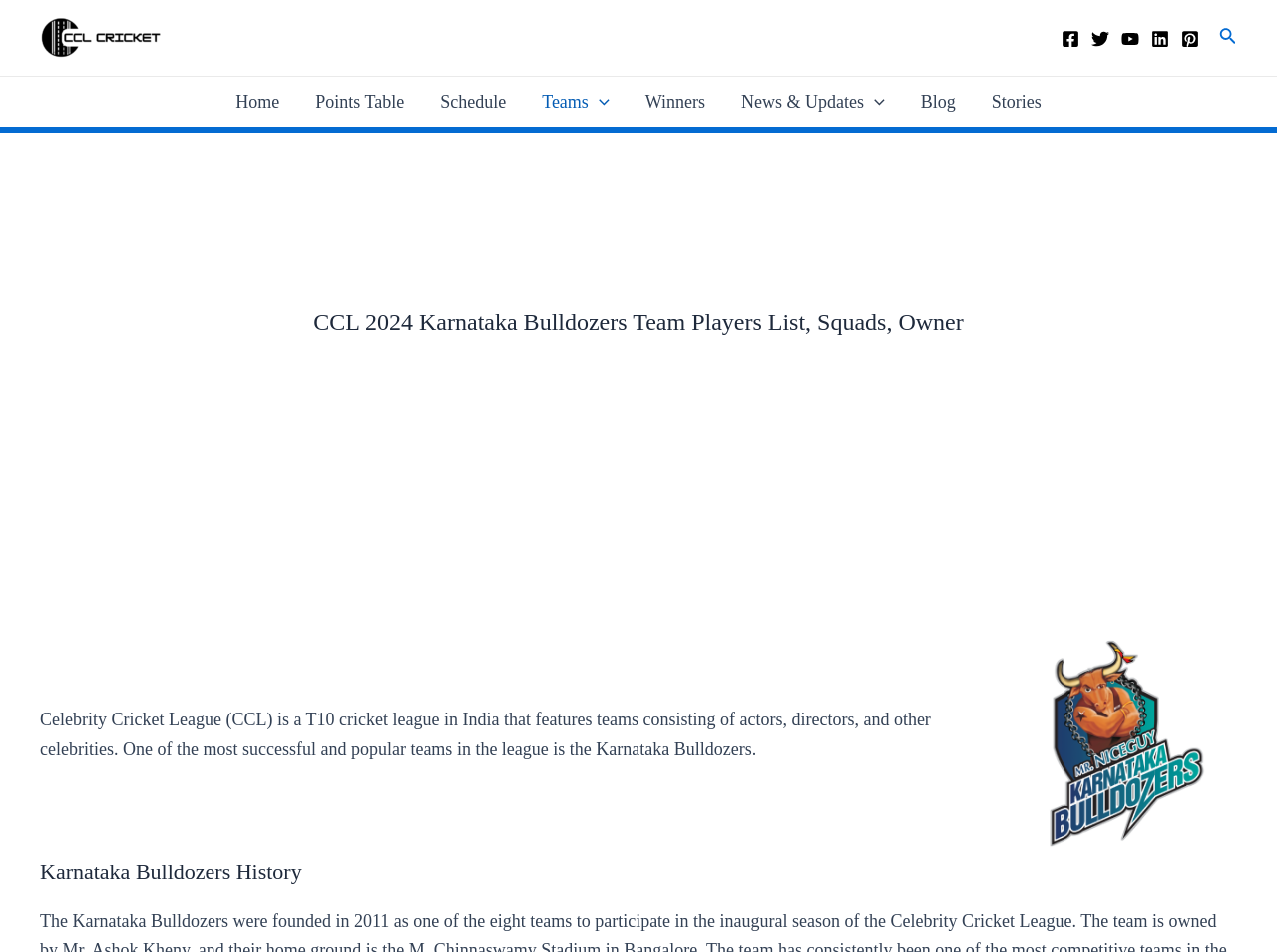Please locate the bounding box coordinates of the element's region that needs to be clicked to follow the instruction: "Go to the Home page". The bounding box coordinates should be provided as four float numbers between 0 and 1, i.e., [left, top, right, bottom].

[0.17, 0.081, 0.233, 0.133]